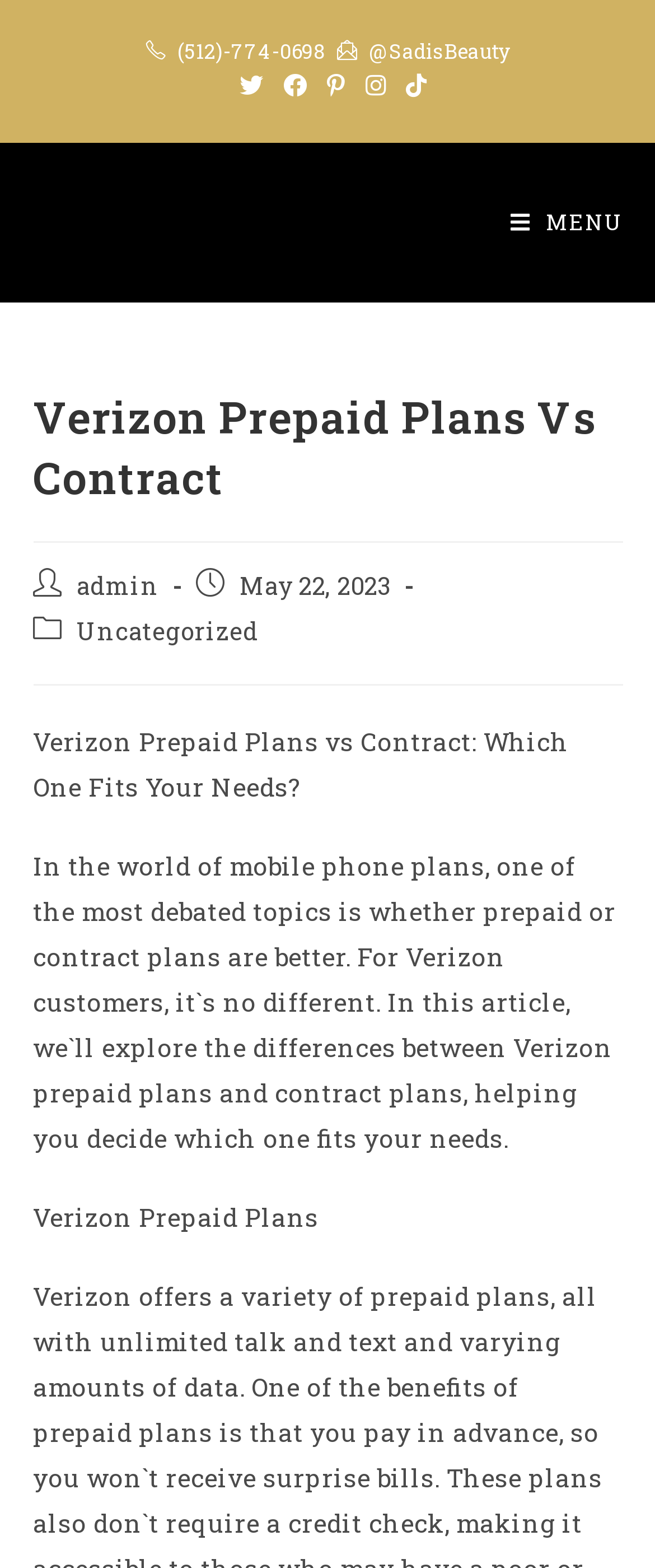Locate the bounding box coordinates of the item that should be clicked to fulfill the instruction: "Check post category".

[0.047, 0.391, 0.209, 0.434]